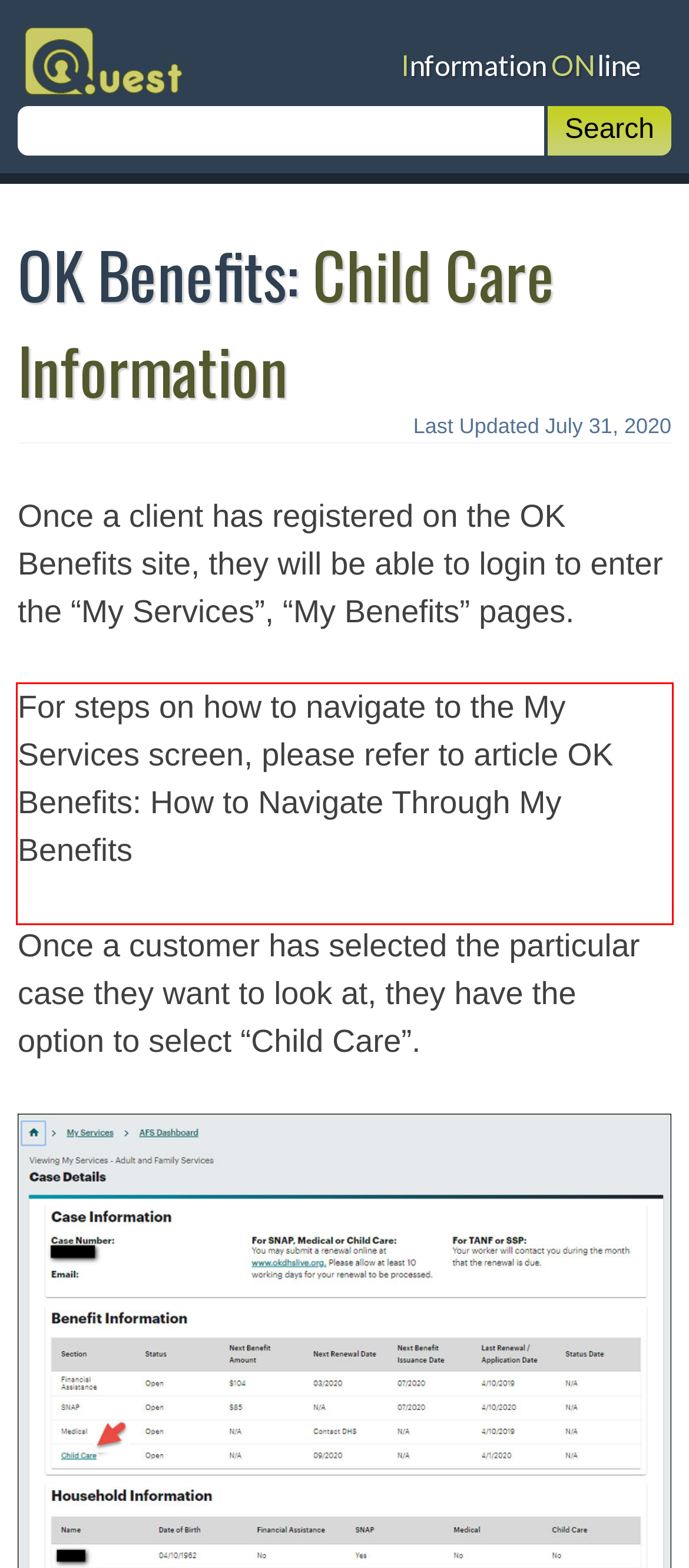Given a screenshot of a webpage containing a red bounding box, perform OCR on the text within this red bounding box and provide the text content.

For steps on how to navigate to the My Services screen, please refer to article OK Benefits: How to Navigate Through My Benefits